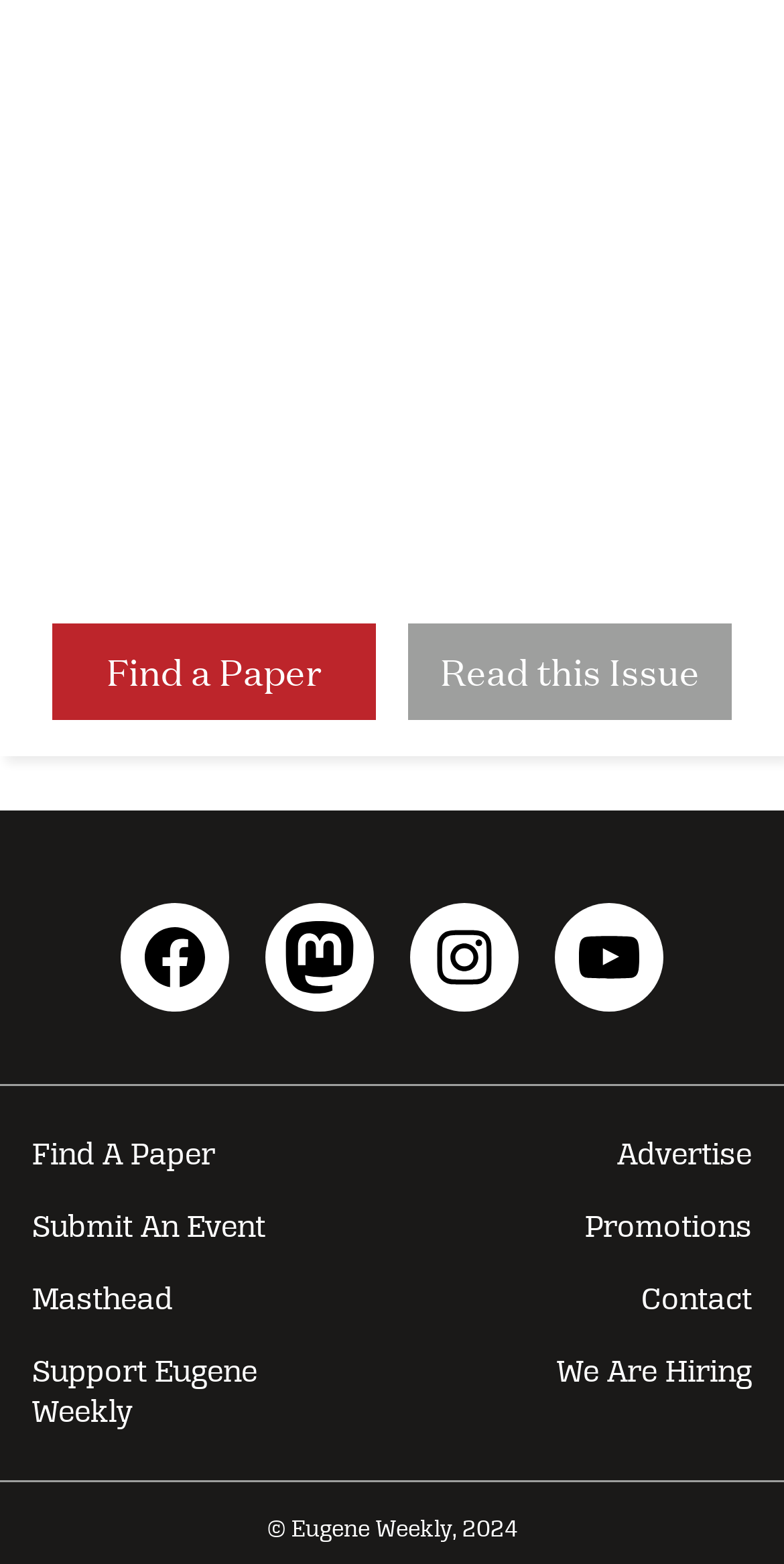Find the bounding box coordinates of the element I should click to carry out the following instruction: "Go to the home page".

None